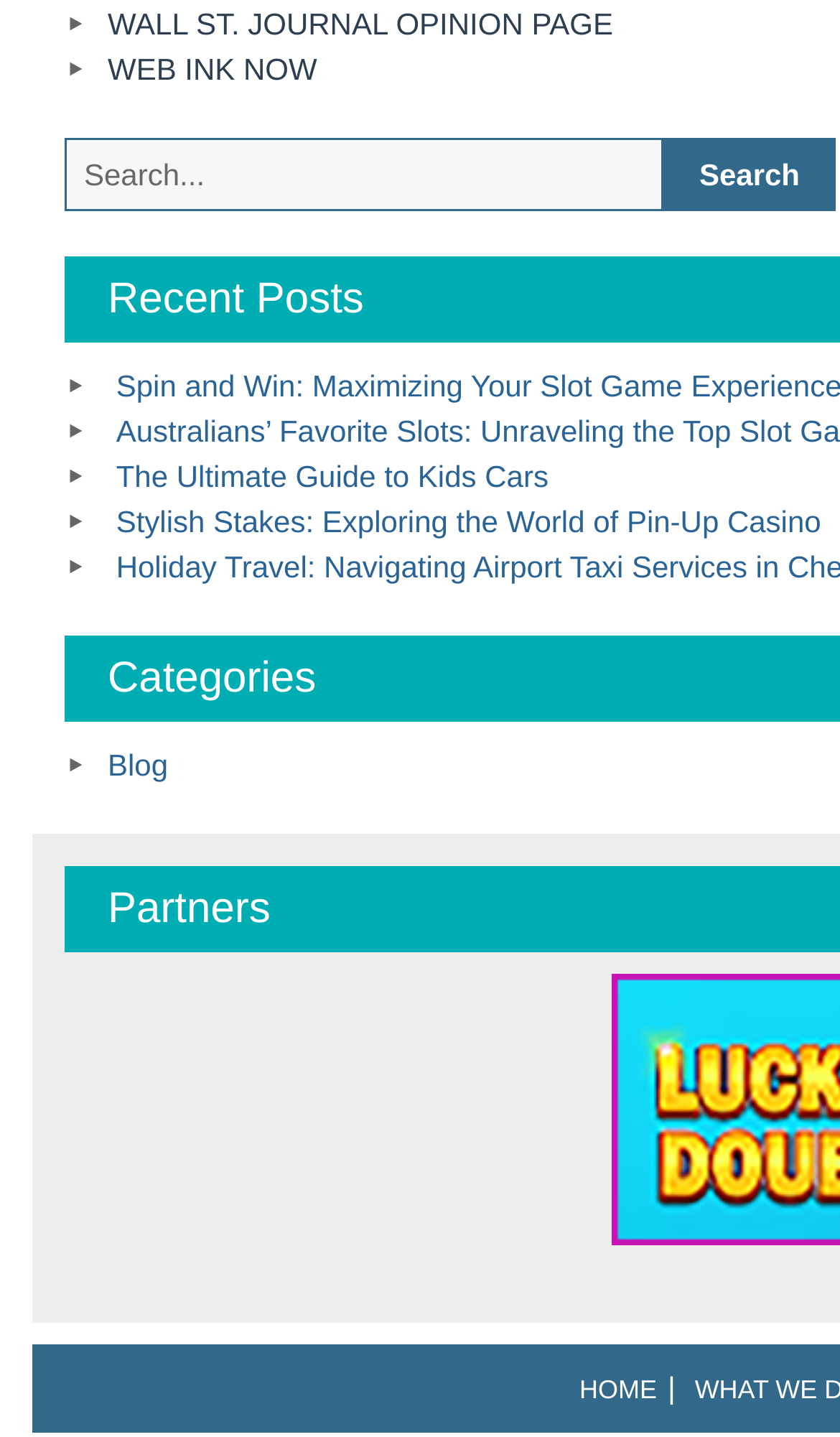Return the bounding box coordinates of the UI element that corresponds to this description: "Decline All". The coordinates must be given as four float numbers in the range of 0 and 1, [left, top, right, bottom].

None